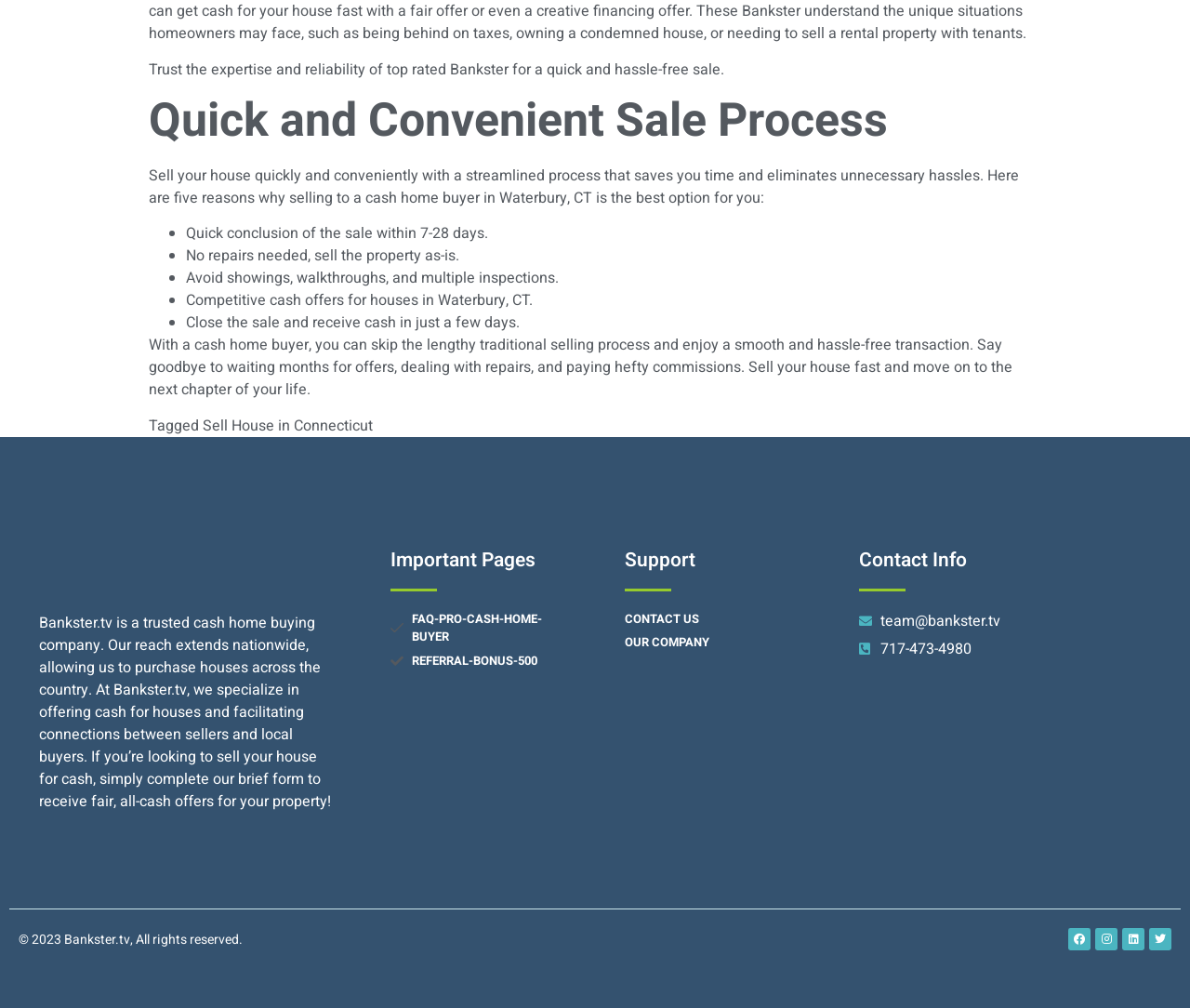Refer to the screenshot and answer the following question in detail:
What is the main service offered by Bankster?

Based on the webpage content, Bankster is a trusted cash home buying company that specializes in offering cash for houses and facilitating connections between sellers and local buyers. This is evident from the text 'Bankster.tv is a trusted cash home buying company' and 'If you’re looking to sell your house for cash, simply complete our brief form to receive fair, all-cash offers for your property!'.